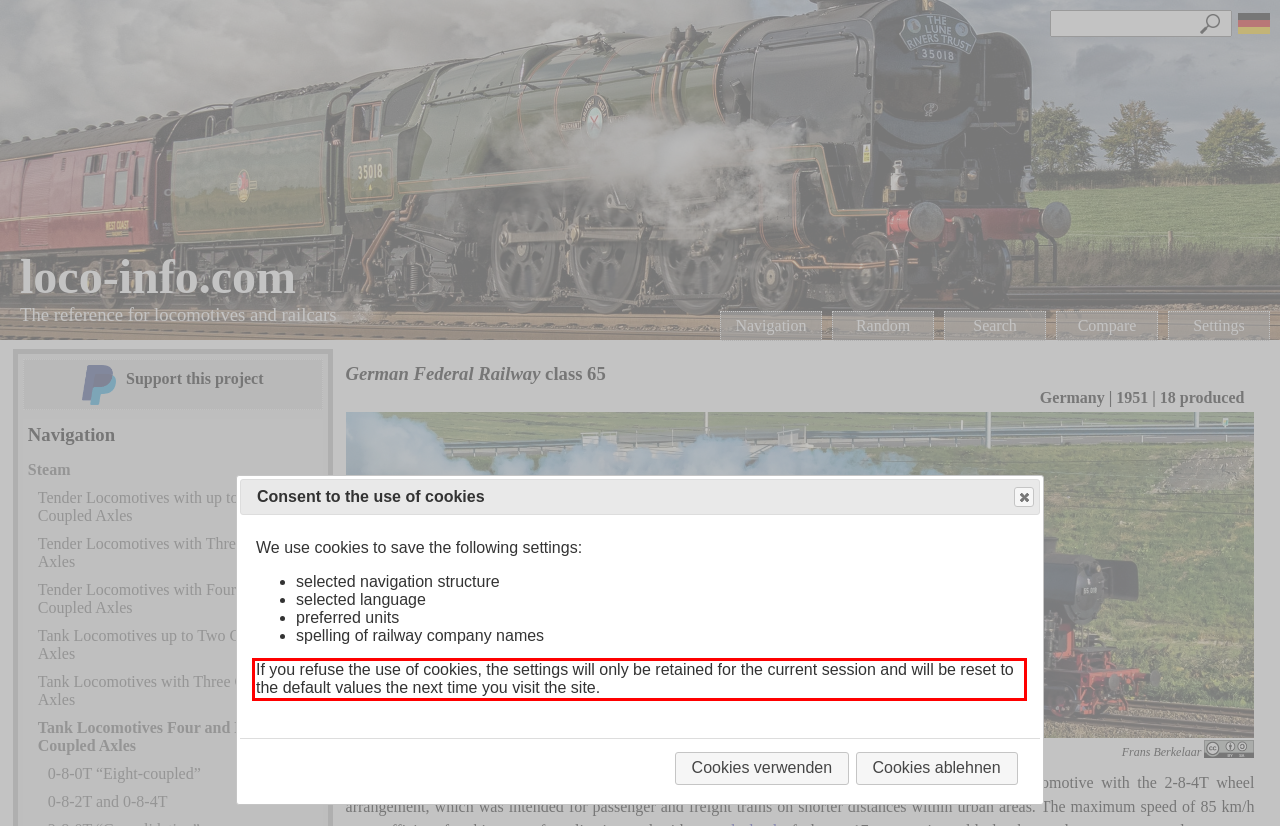Using the provided screenshot of a webpage, recognize the text inside the red rectangle bounding box by performing OCR.

If you refuse the use of cookies, the settings will only be retained for the current session and will be reset to the default values the next time you visit the site.